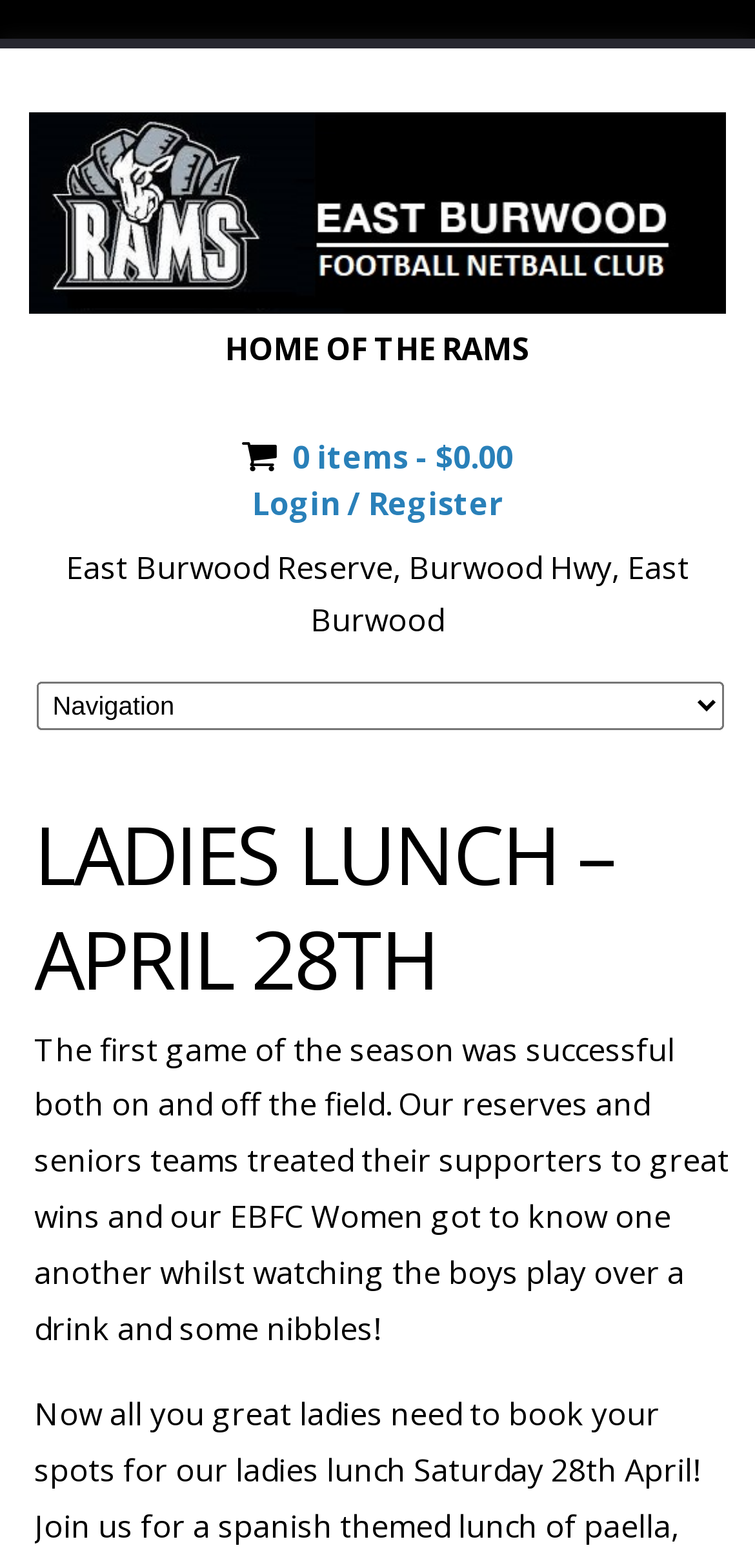Please extract the webpage's main title and generate its text content.

LADIES LUNCH – APRIL 28TH